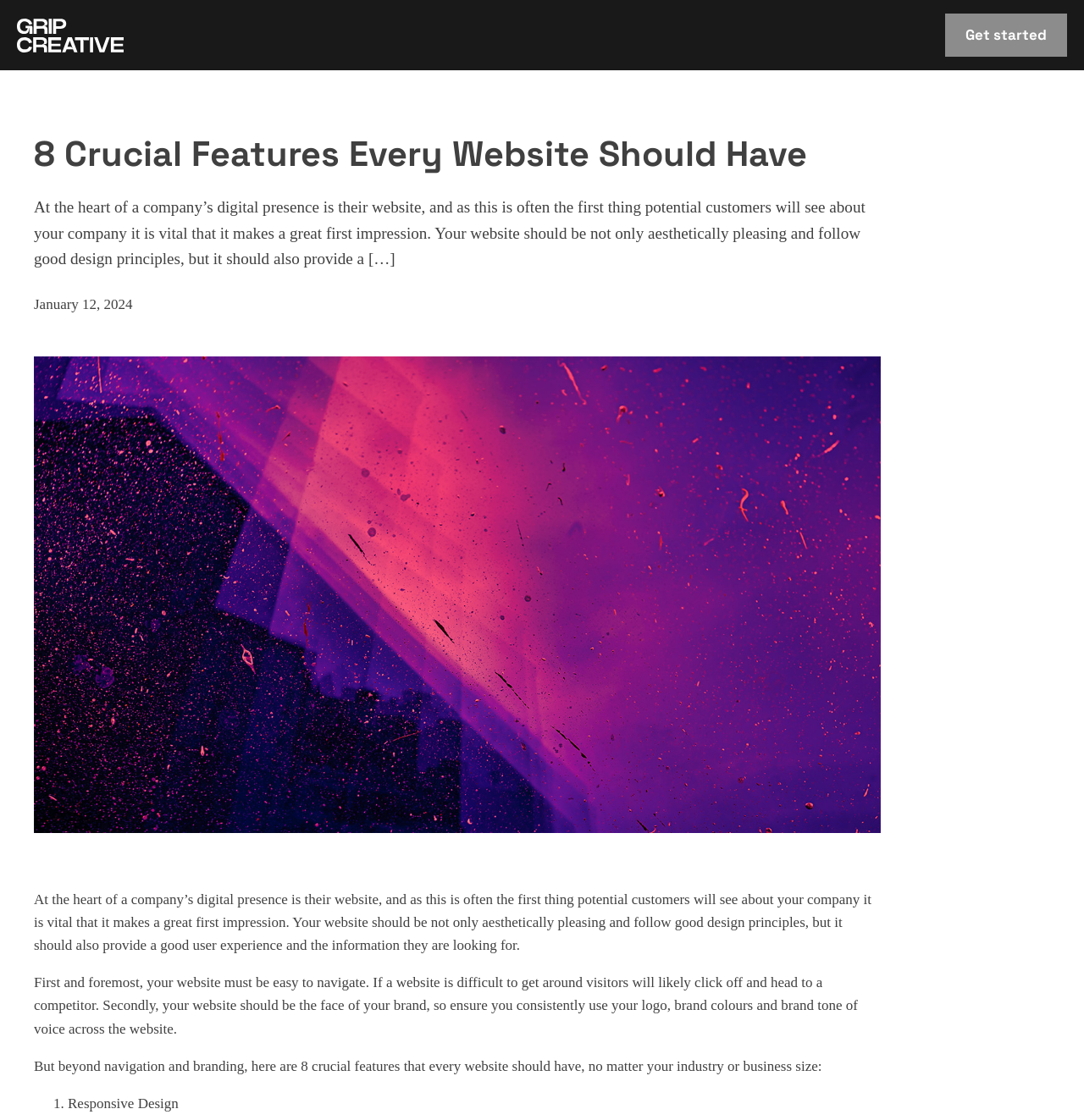Please find and generate the text of the main header of the webpage.

8 Crucial Features Every Website Should Have